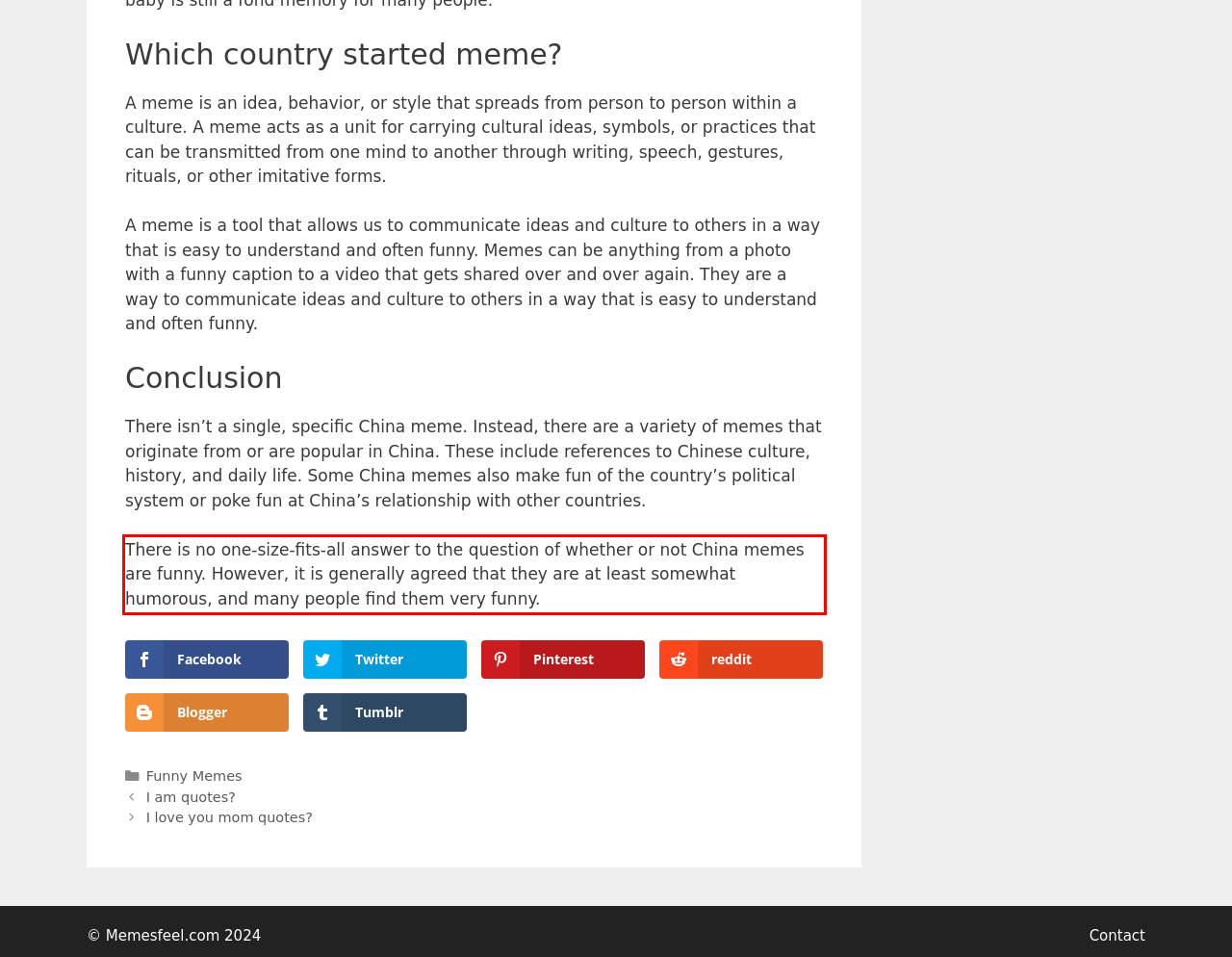You have a screenshot of a webpage with a red bounding box. Use OCR to generate the text contained within this red rectangle.

There is no one-size-fits-all answer to the question of whether or not China memes are funny. However, it is generally agreed that they are at least somewhat humorous, and many people find them very funny.